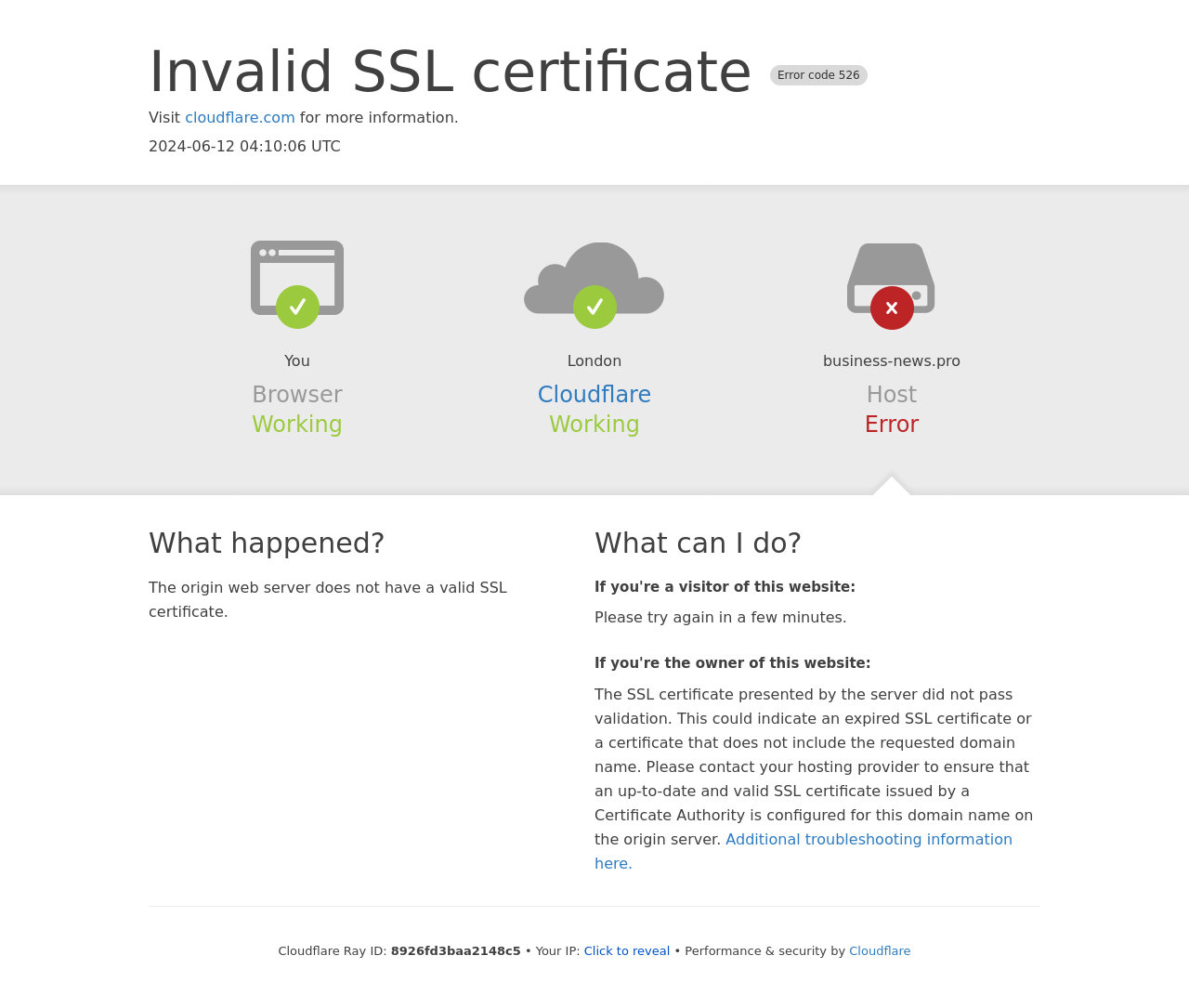What is the Cloudflare Ray ID? Analyze the screenshot and reply with just one word or a short phrase.

8926fd3baa2148c5